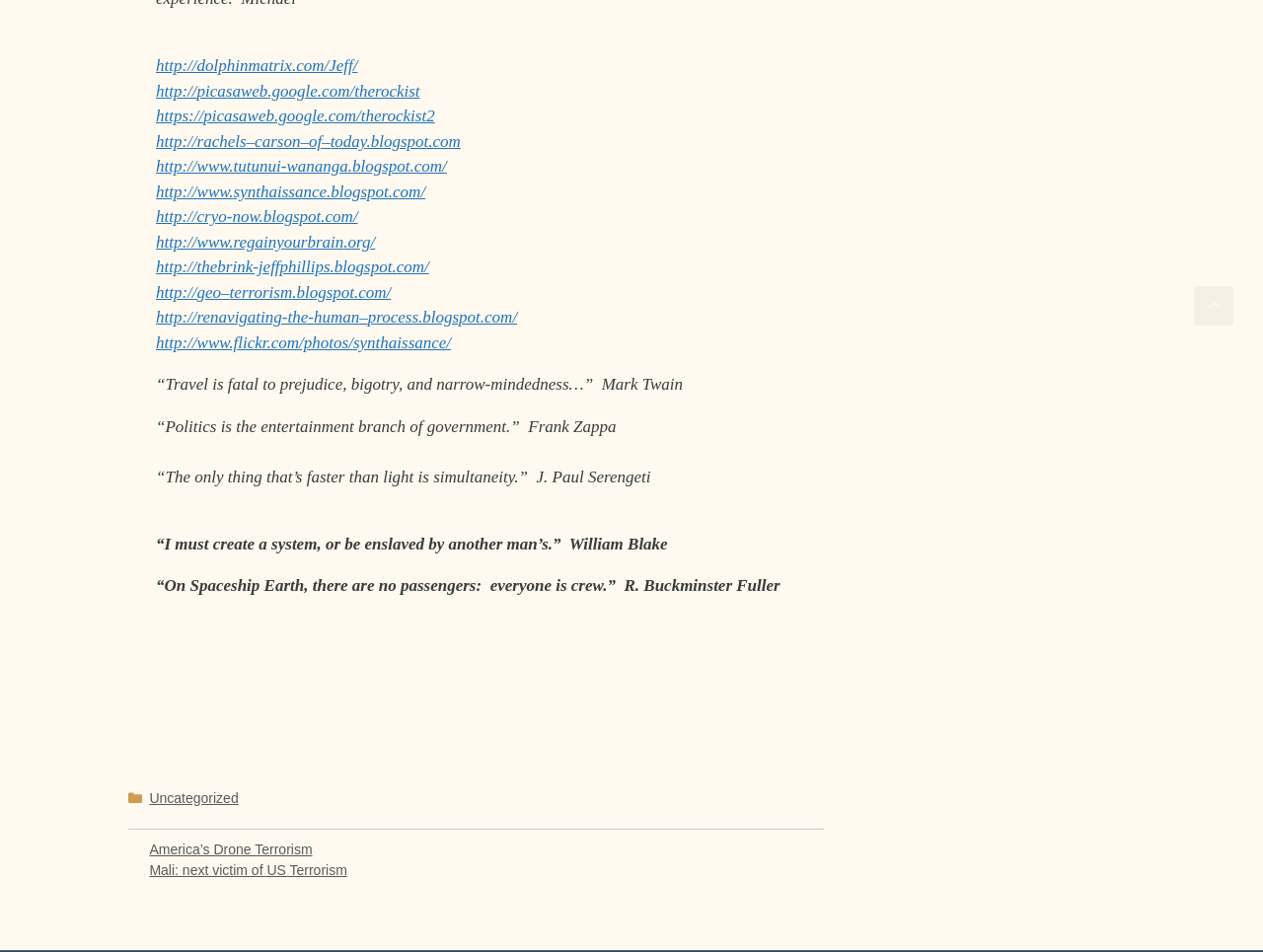What is the category of the post 'America’s Drone Terrorism'?
Provide a one-word or short-phrase answer based on the image.

Uncategorized